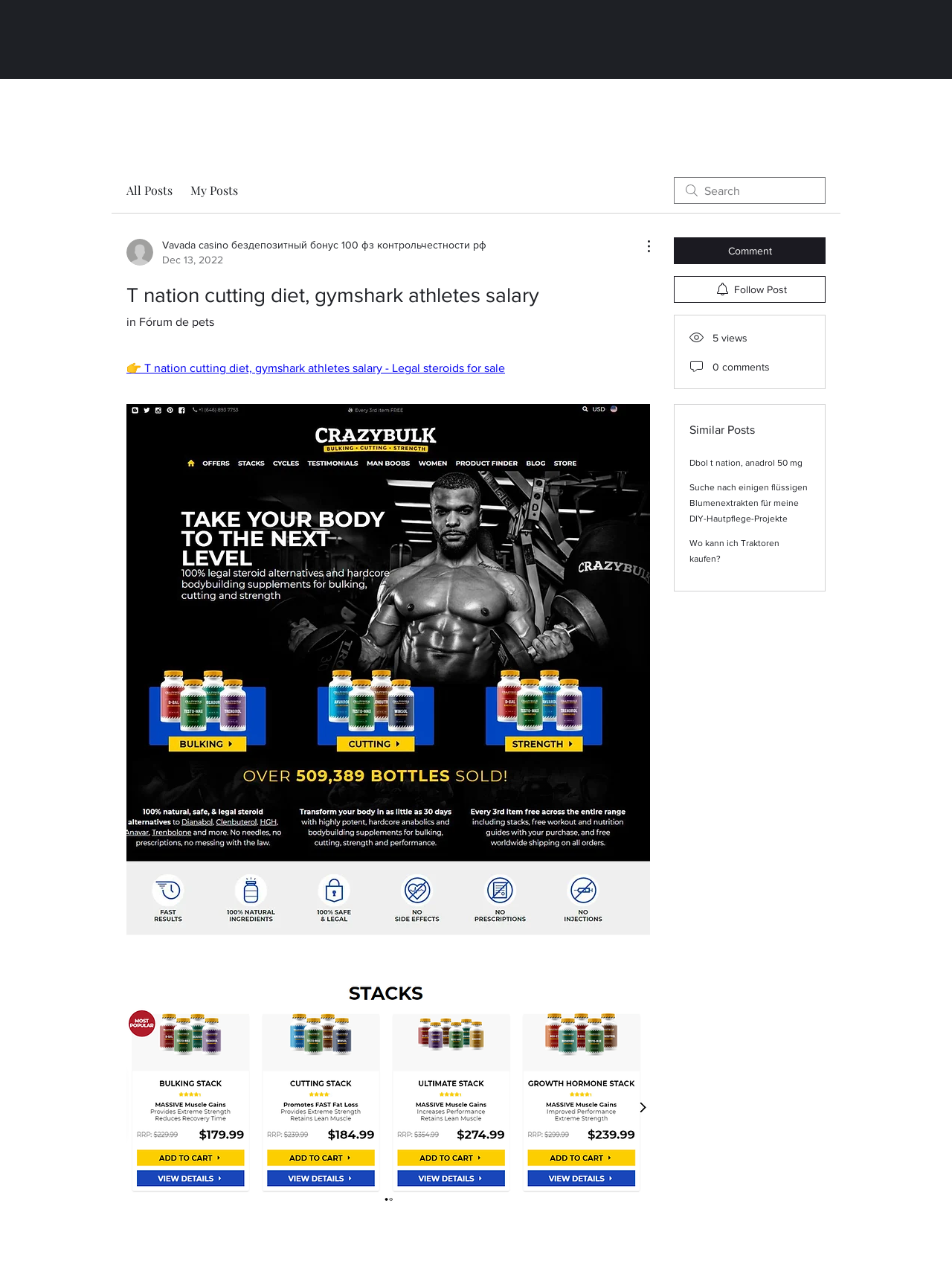Provide your answer in one word or a succinct phrase for the question: 
How many views does this post have?

5 views